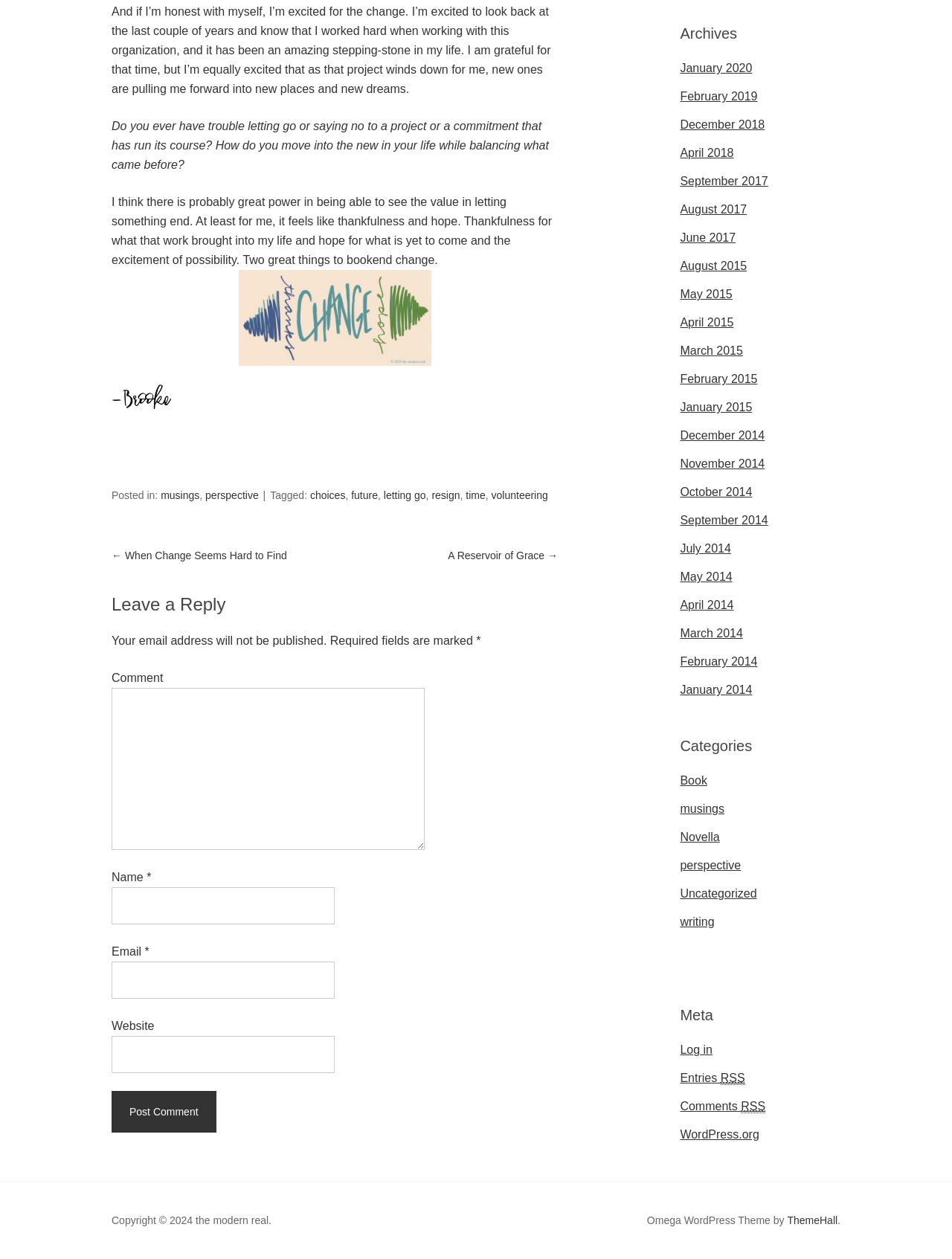What type of content is categorized under 'musings'?
Look at the image and respond with a one-word or short-phrase answer.

Personal thoughts